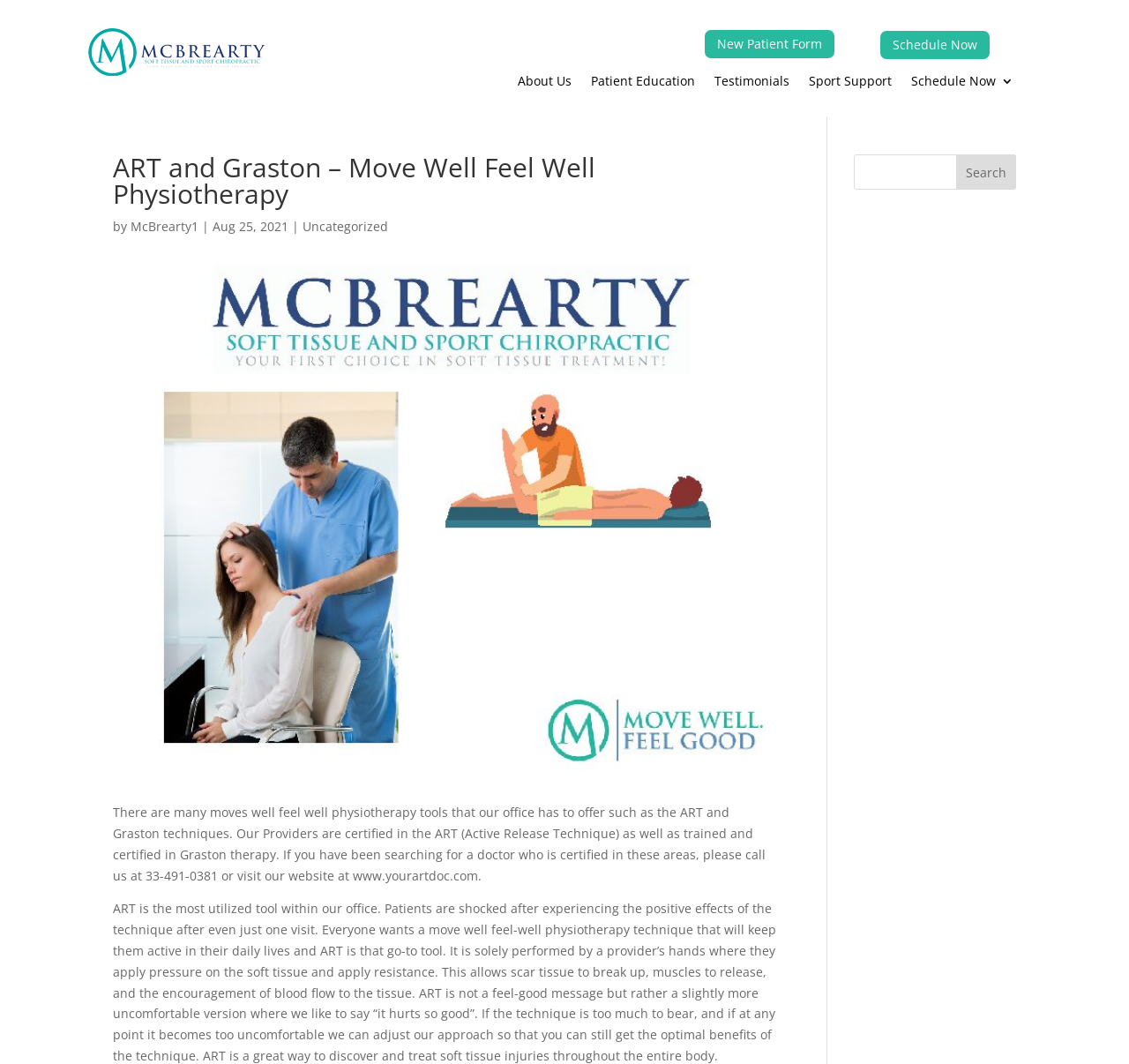Offer a meticulous description of the webpage's structure and content.

The webpage is about McBrearty Soft Tissue and Sport Chiropractic, specifically highlighting their physiotherapy services using techniques like ART and Graston. 

At the top left corner, there is a logo of the website, "Logo Website Version 1 McBrearty", which is an image. Next to it, there are two links, "New Patient Form 5" and "Schedule Now 5", positioned horizontally. 

Below these links, there is a navigation menu with five links: "About Us", "Patient Education", "Testimonials", "Sport Support", and "Schedule Now 3". These links are aligned horizontally and are positioned near the top of the page.

The main content of the webpage starts with a heading, "ART and Graston – Move Well Feel Well Physiotherapy", which is followed by a brief description of the author, "by McBrearty", and the date "Aug 25, 2021". 

Below this, there is a large image, "SEO Article Image (2) (2)", which takes up most of the width of the page. 

Under the image, there is a block of text that describes the physiotherapy services offered by the office, including the ART and Graston techniques. The text also provides contact information, including a phone number and a website URL.

At the bottom right corner of the page, there is a search bar with a textbox and a "Search" button.